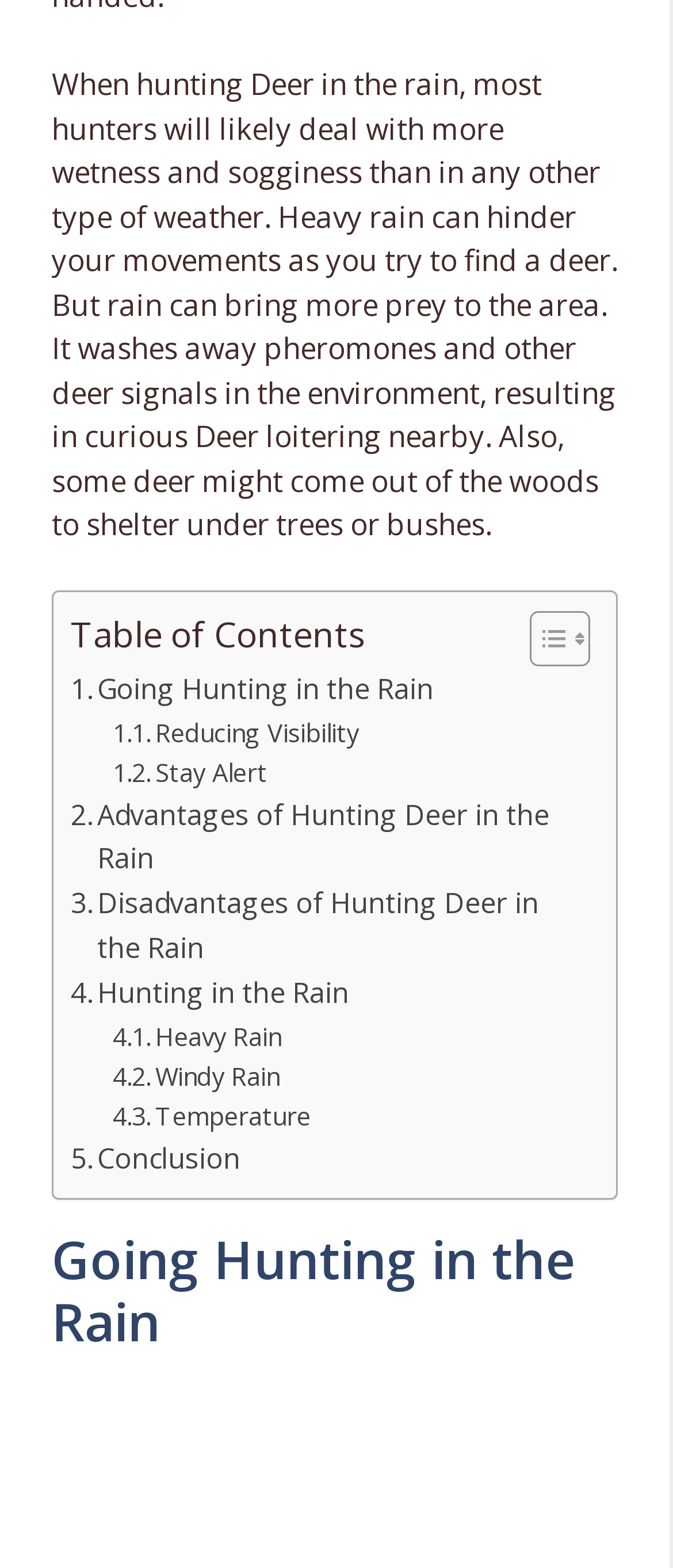Please provide a detailed answer to the question below by examining the image:
What is the main challenge of hunting deer in the rain?

According to the text, 'When hunting Deer in the rain, most hunters will likely deal with more wetness and sogginess than in any other type of weather.' This suggests that the main challenge of hunting deer in the rain is dealing with the wet and soggy conditions.